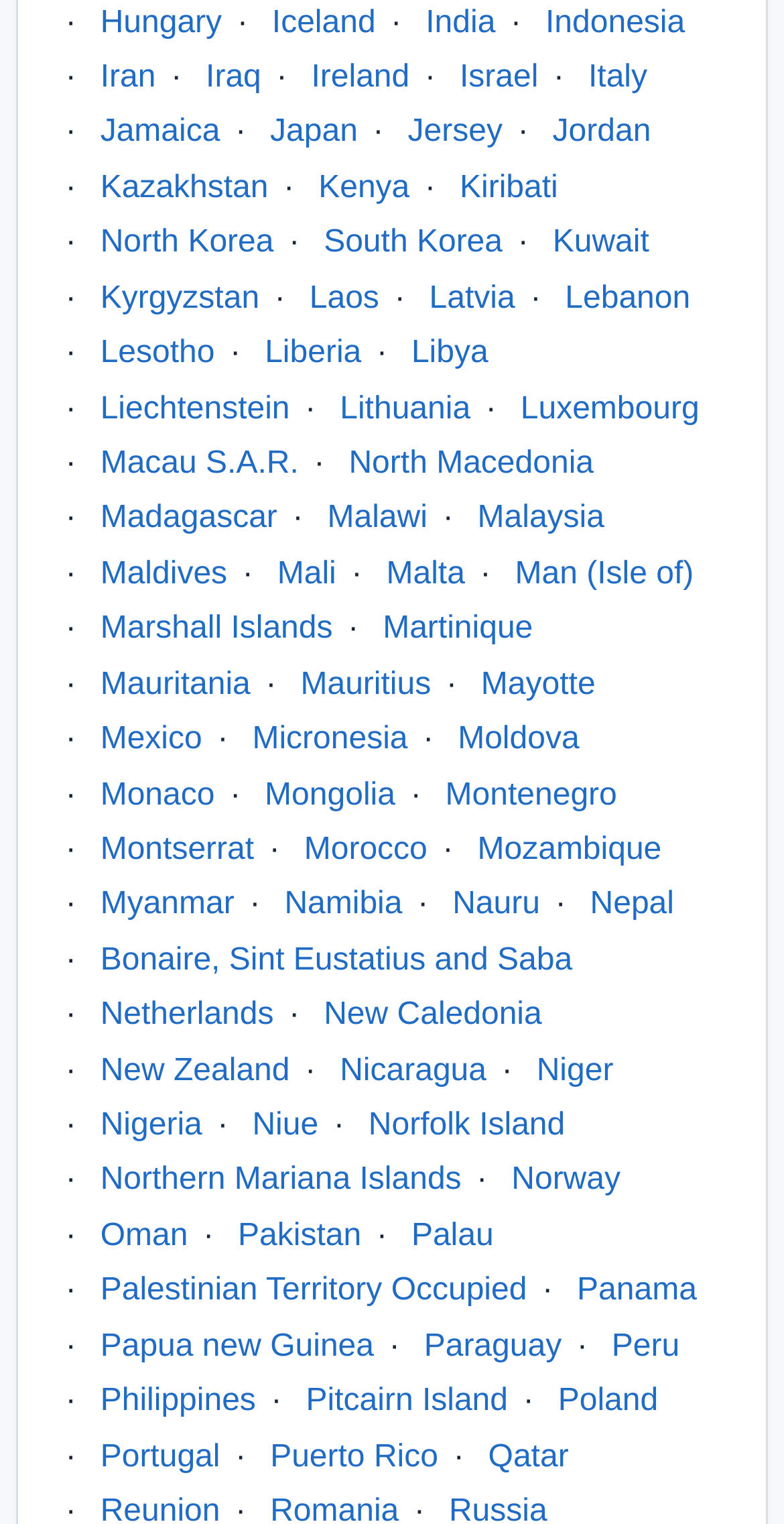Is Portugal listed on this webpage?
With the help of the image, please provide a detailed response to the question.

I scrolled down to the bottom of the webpage and found the link 'Portugal'.